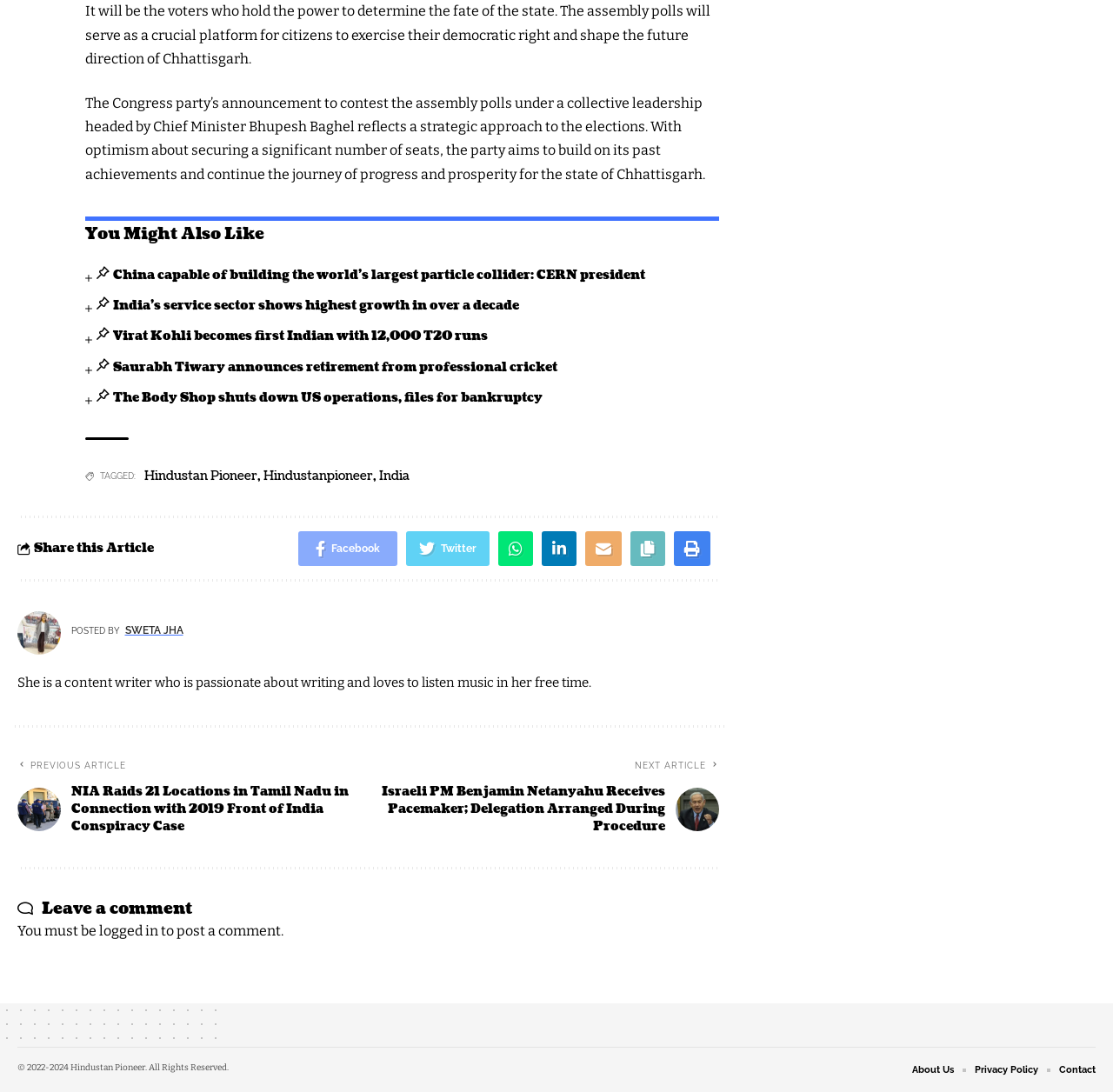Please determine the bounding box coordinates of the area that needs to be clicked to complete this task: 'Leave a comment on the article'. The coordinates must be four float numbers between 0 and 1, formatted as [left, top, right, bottom].

[0.038, 0.822, 0.173, 0.842]